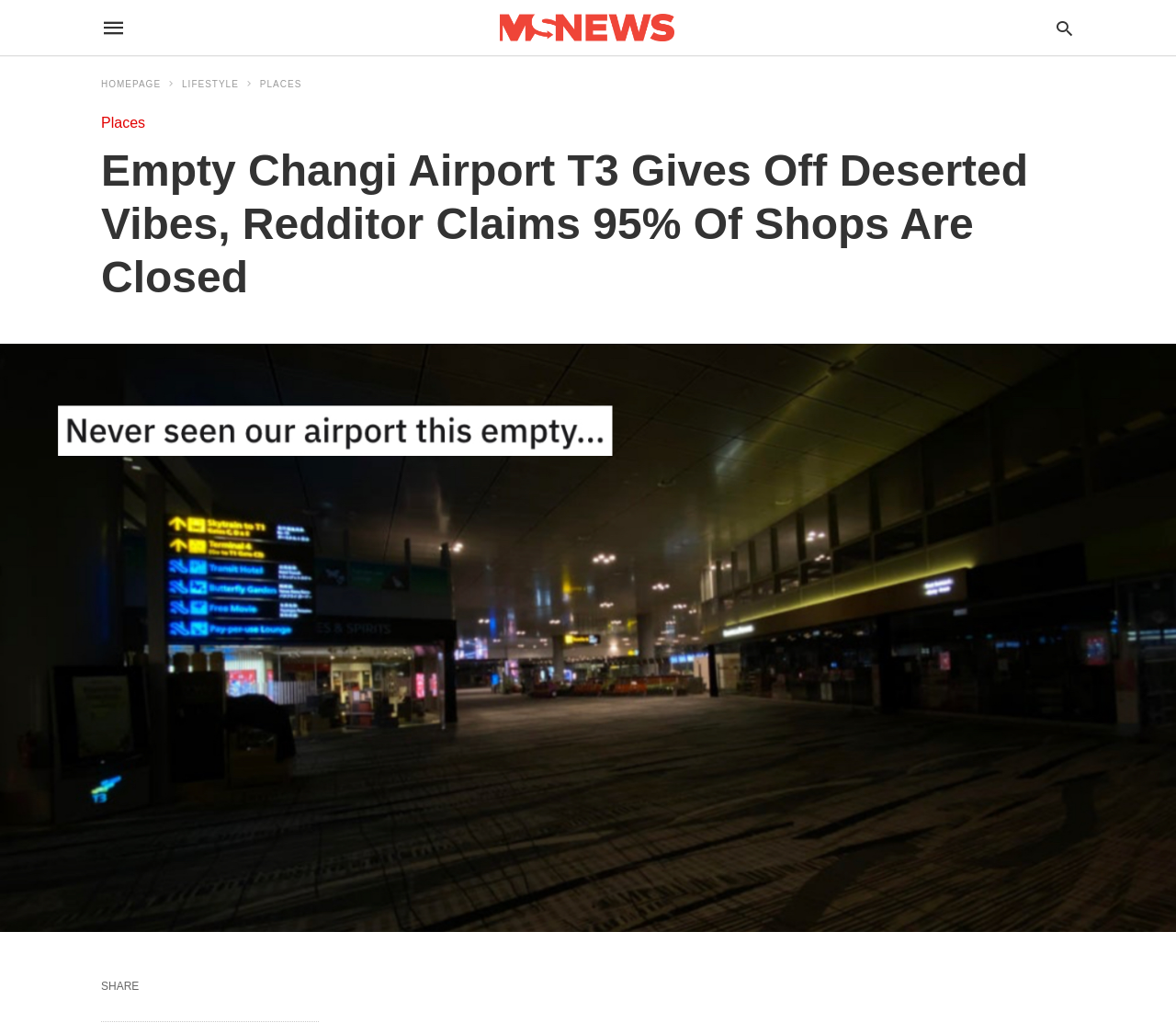What is the topic of the article?
Based on the image, give a concise answer in the form of a single word or short phrase.

Changi Airport T3